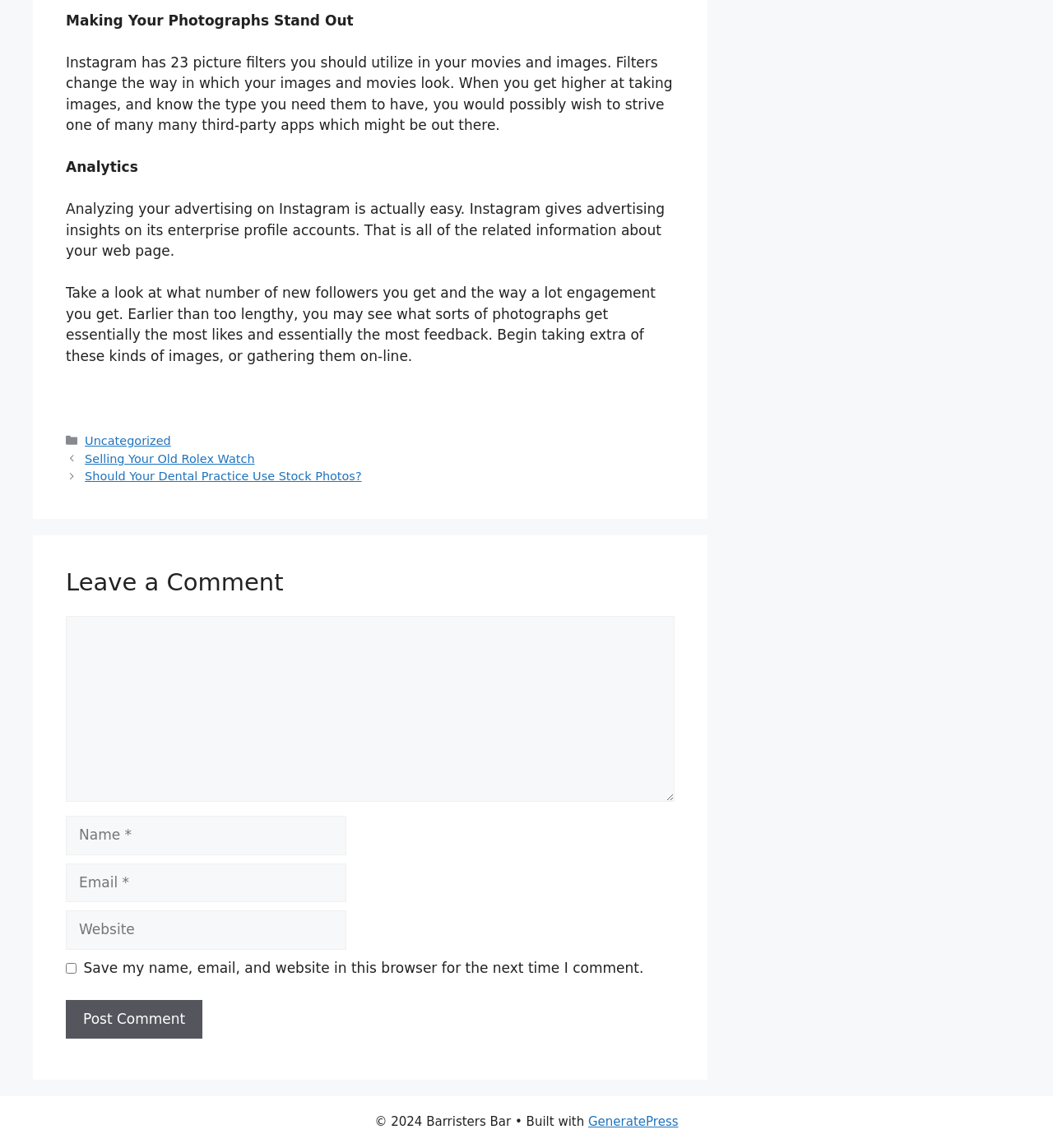What information is required to leave a comment?
Give a one-word or short phrase answer based on the image.

Name and Email